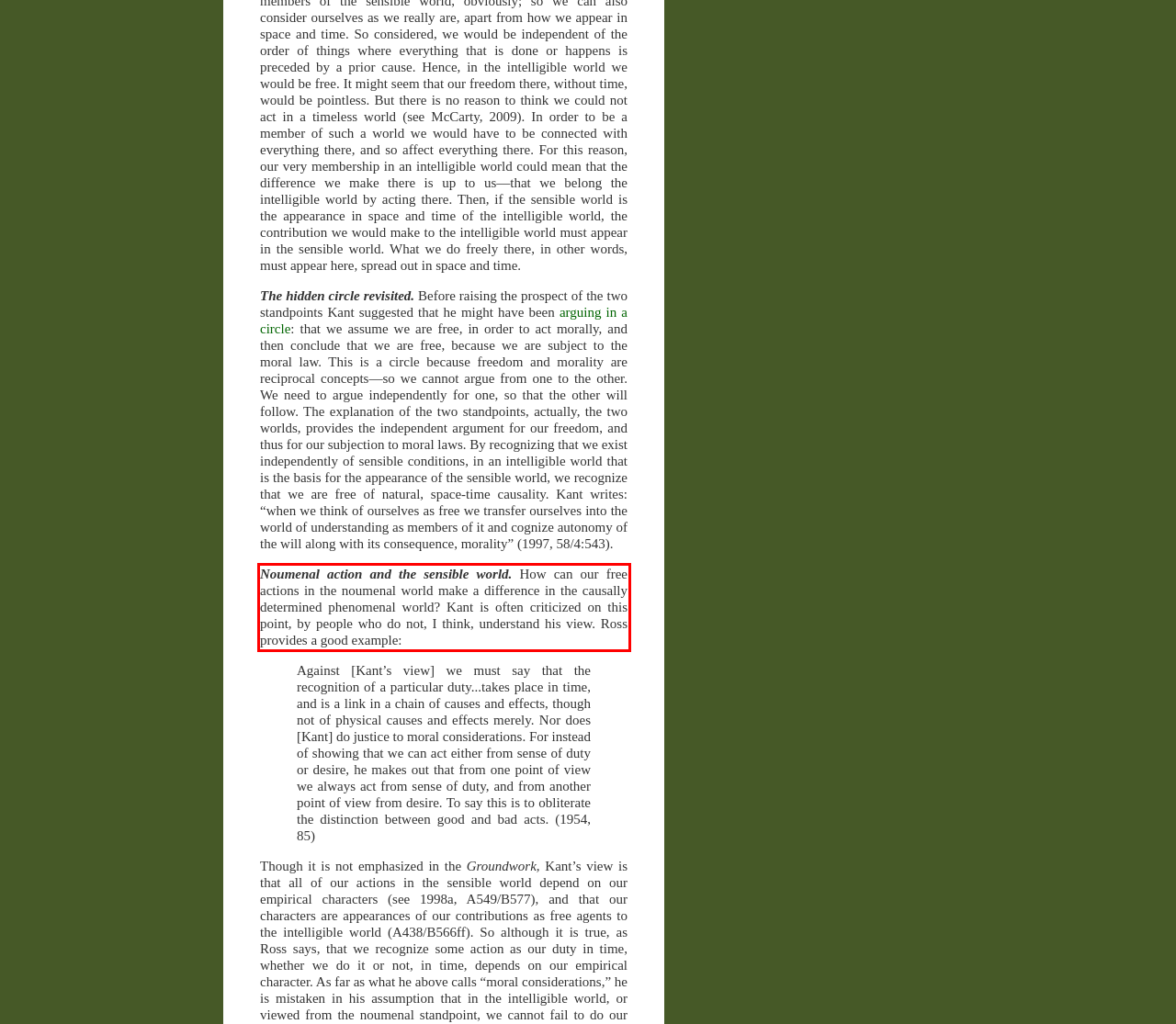Given a screenshot of a webpage, locate the red bounding box and extract the text it encloses.

Noumenal action and the sensible world. How can our free actions in the noumenal world make a difference in the causally determined phenomenal world? Kant is often criticized on this point, by people who do not, I think, understand his view. Ross provides a good example: